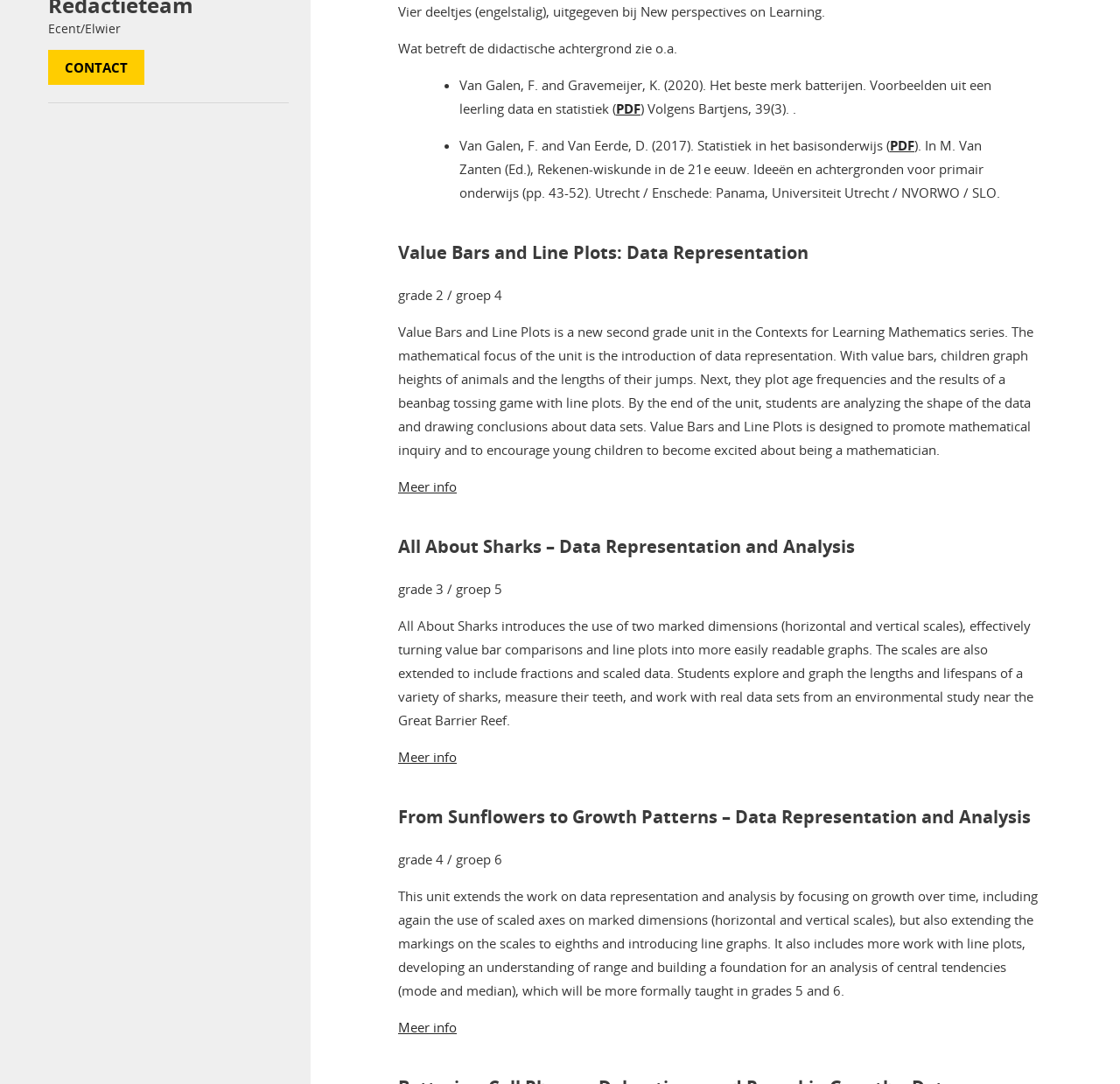From the screenshot, find the bounding box of the UI element matching this description: "Meer info". Supply the bounding box coordinates in the form [left, top, right, bottom], each a float between 0 and 1.

[0.355, 0.94, 0.408, 0.956]